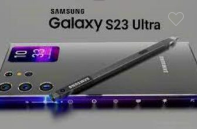Provide a brief response using a word or short phrase to this question:
What is integrated into the device?

S Pen